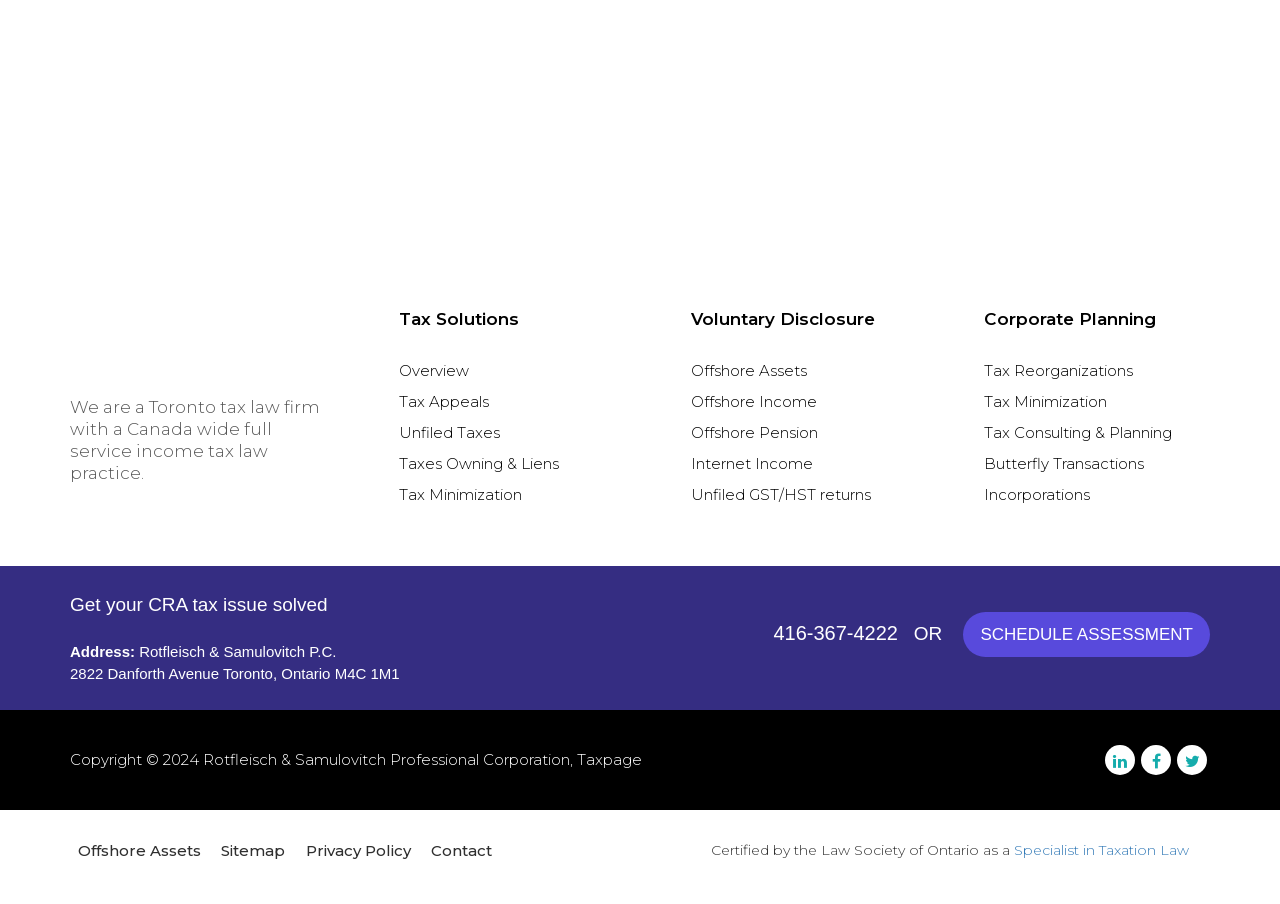Give a concise answer using only one word or phrase for this question:
What is the name of the tax law firm?

Rotfleisch & Samulovitch P.C.